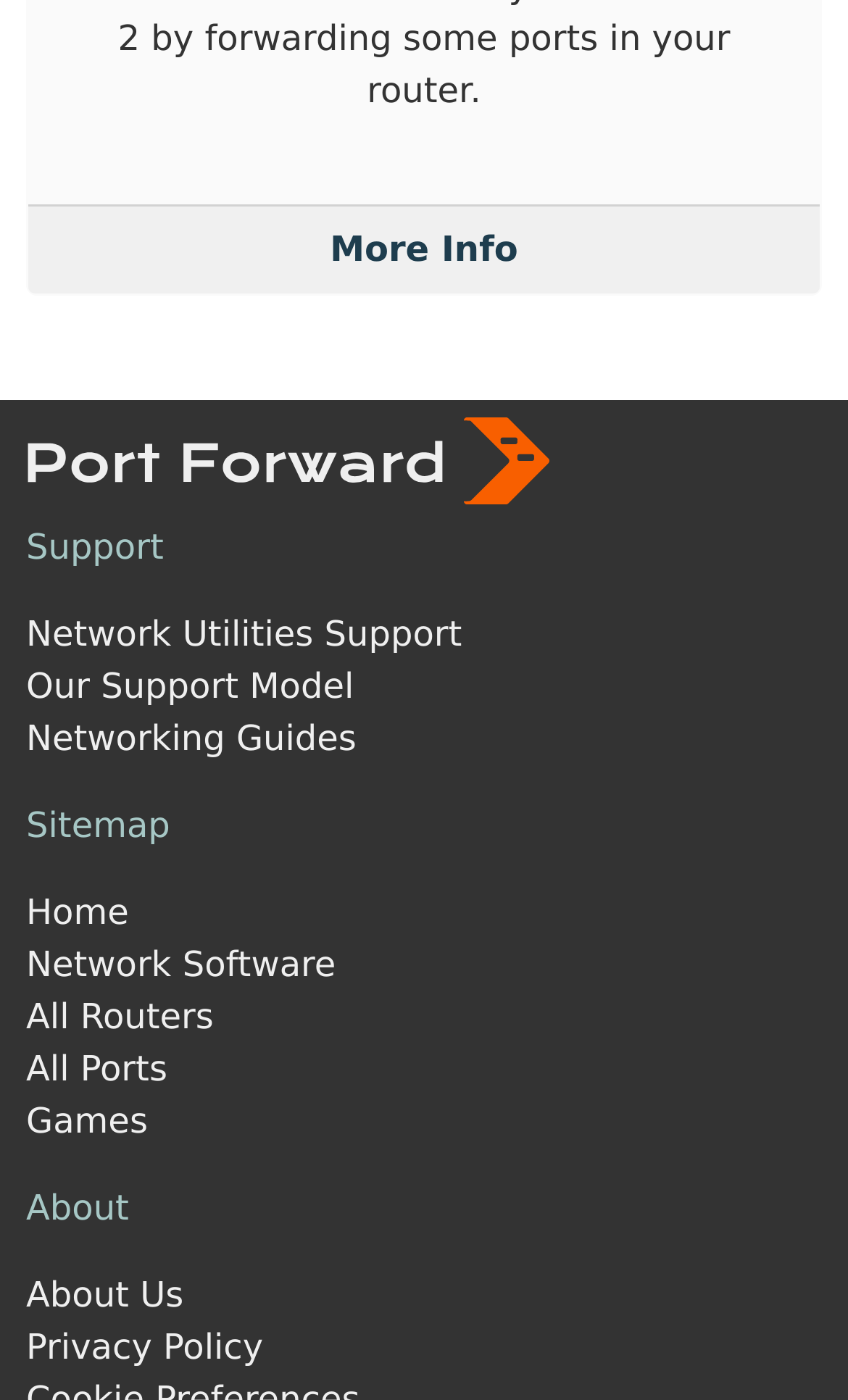Answer this question using a single word or a brief phrase:
How many sections are there in the navigation menu?

3